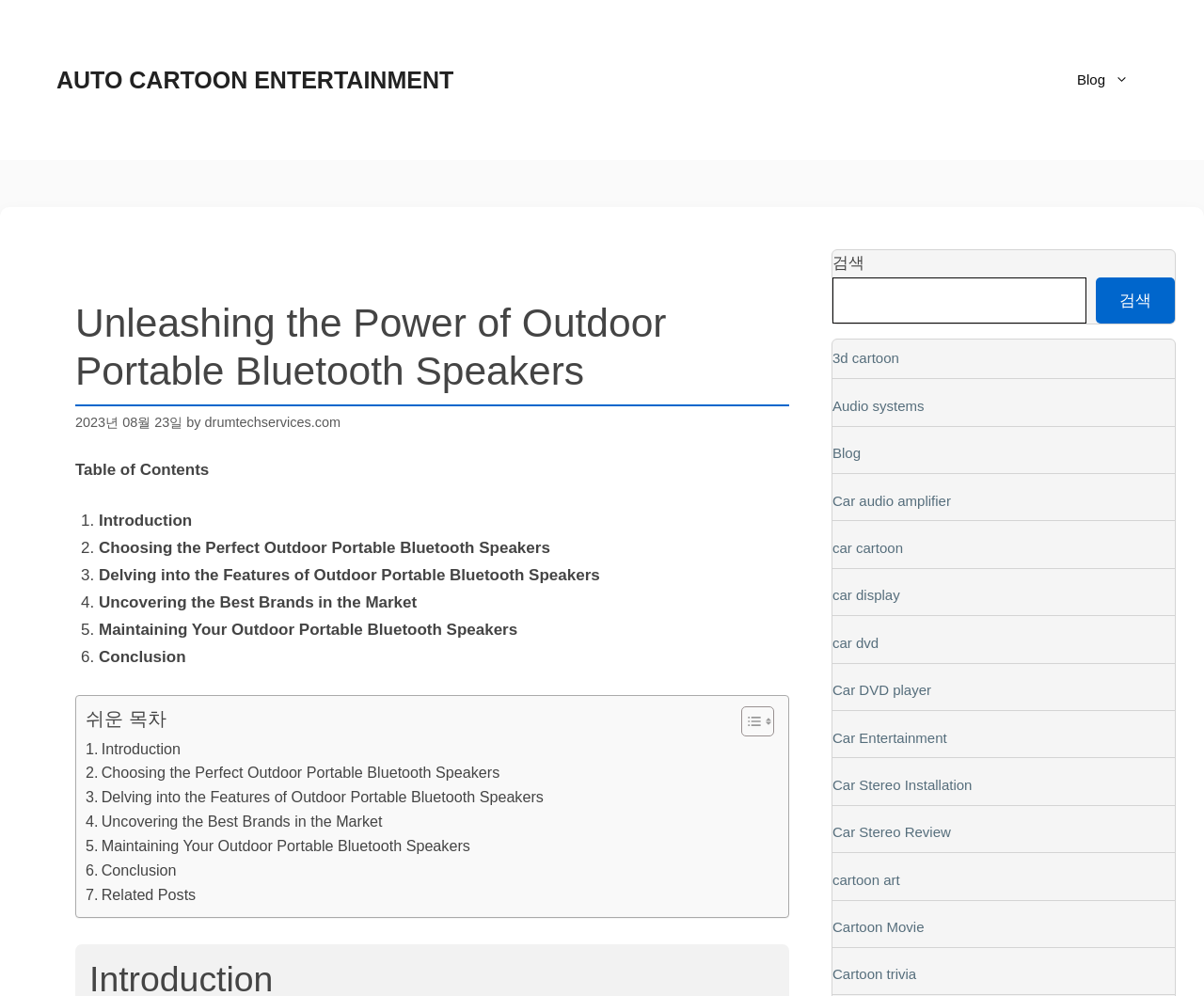Please specify the bounding box coordinates in the format (top-left x, top-left y, bottom-right x, bottom-right y), with all values as floating point numbers between 0 and 1. Identify the bounding box of the UI element described by: Auto Cartoon Entertainment

[0.047, 0.067, 0.377, 0.093]